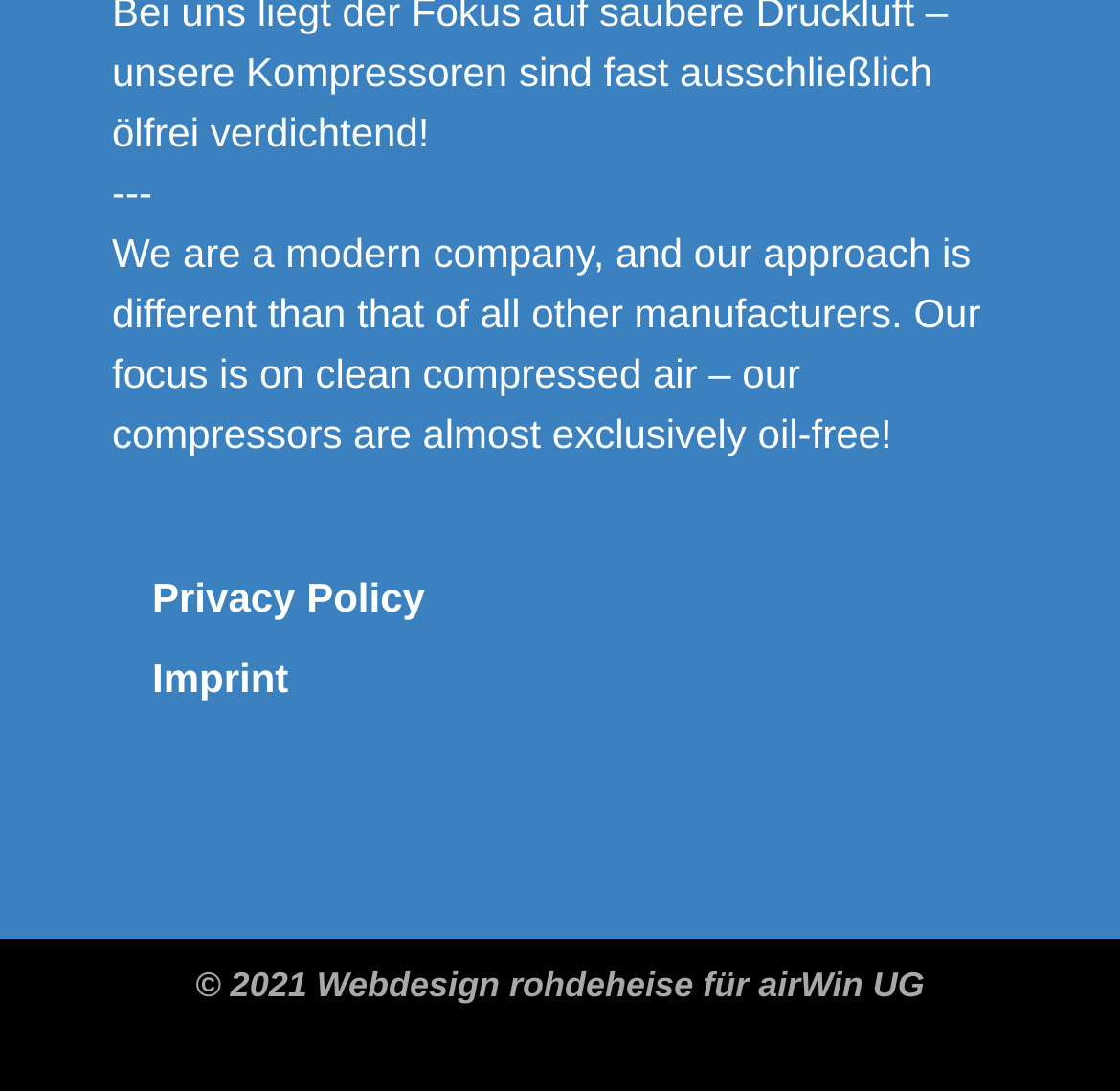Extract the bounding box coordinates for the described element: "Imprint". The coordinates should be represented as four float numbers between 0 and 1: [left, top, right, bottom].

[0.136, 0.599, 0.258, 0.641]